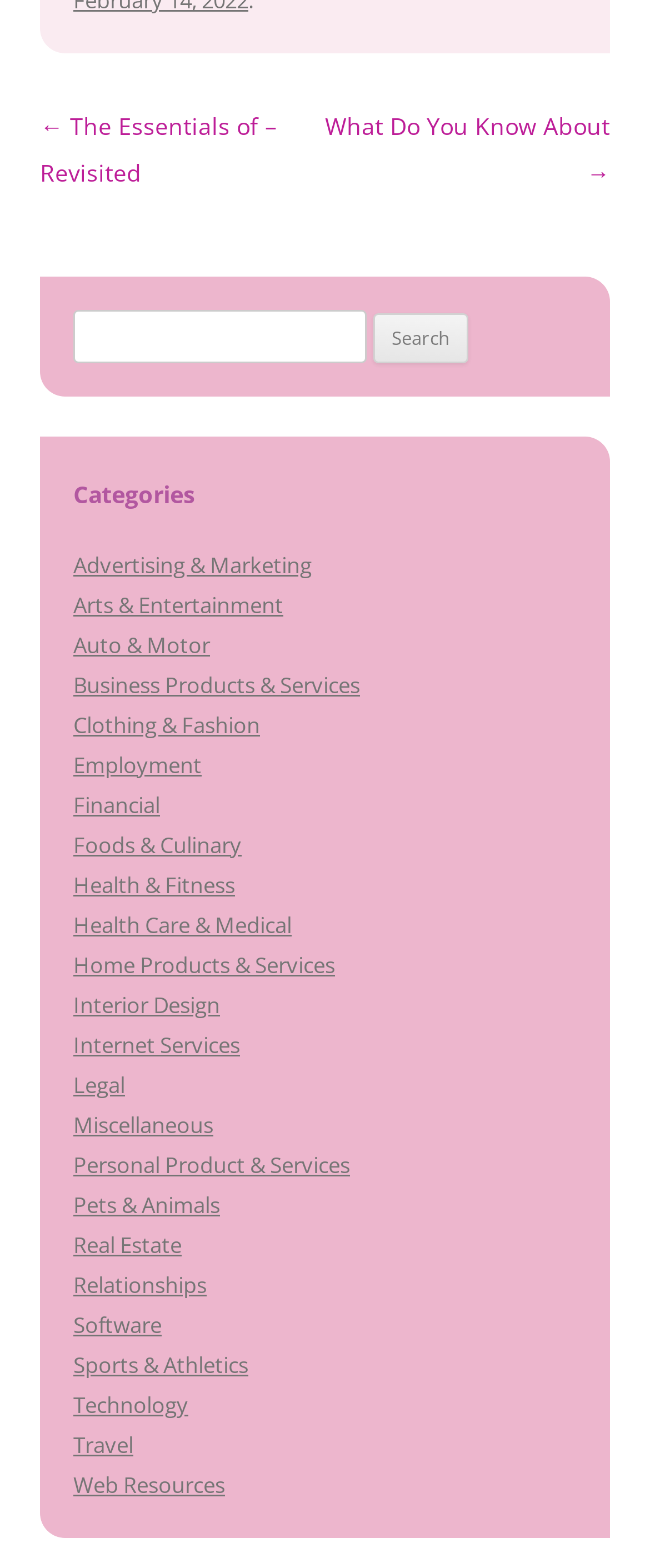Please indicate the bounding box coordinates for the clickable area to complete the following task: "Click on the 'Menu' link". The coordinates should be specified as four float numbers between 0 and 1, i.e., [left, top, right, bottom].

None